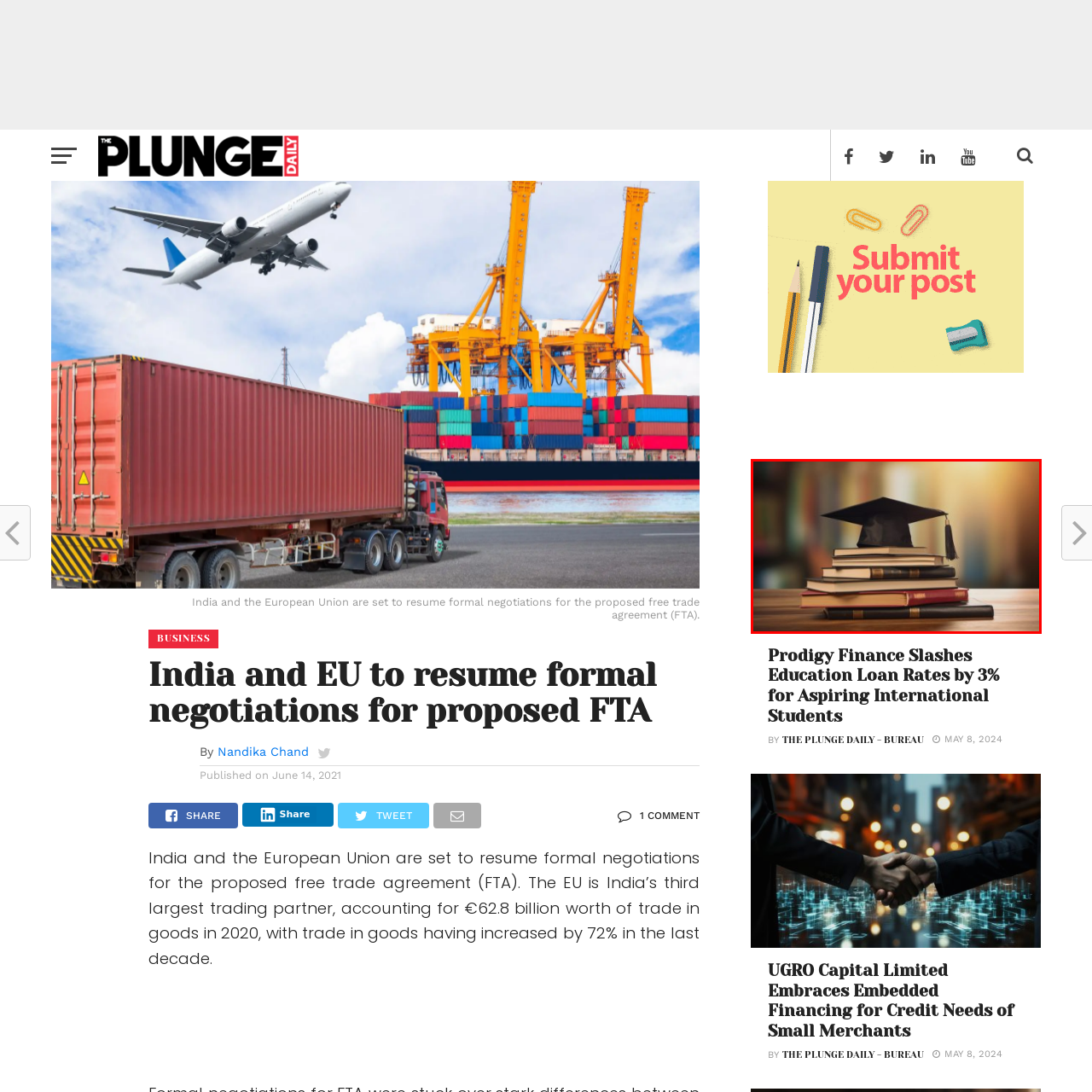Inspect the area within the red bounding box and elaborate on the following question with a detailed answer using the image as your reference: What is the article about?

The image is a visual representation that complements an article titled 'Prodigy Finance Slashes Education Loan Rates by 3% for Aspiring International Students', which discusses reduced loan rates to assist students in funding their education.